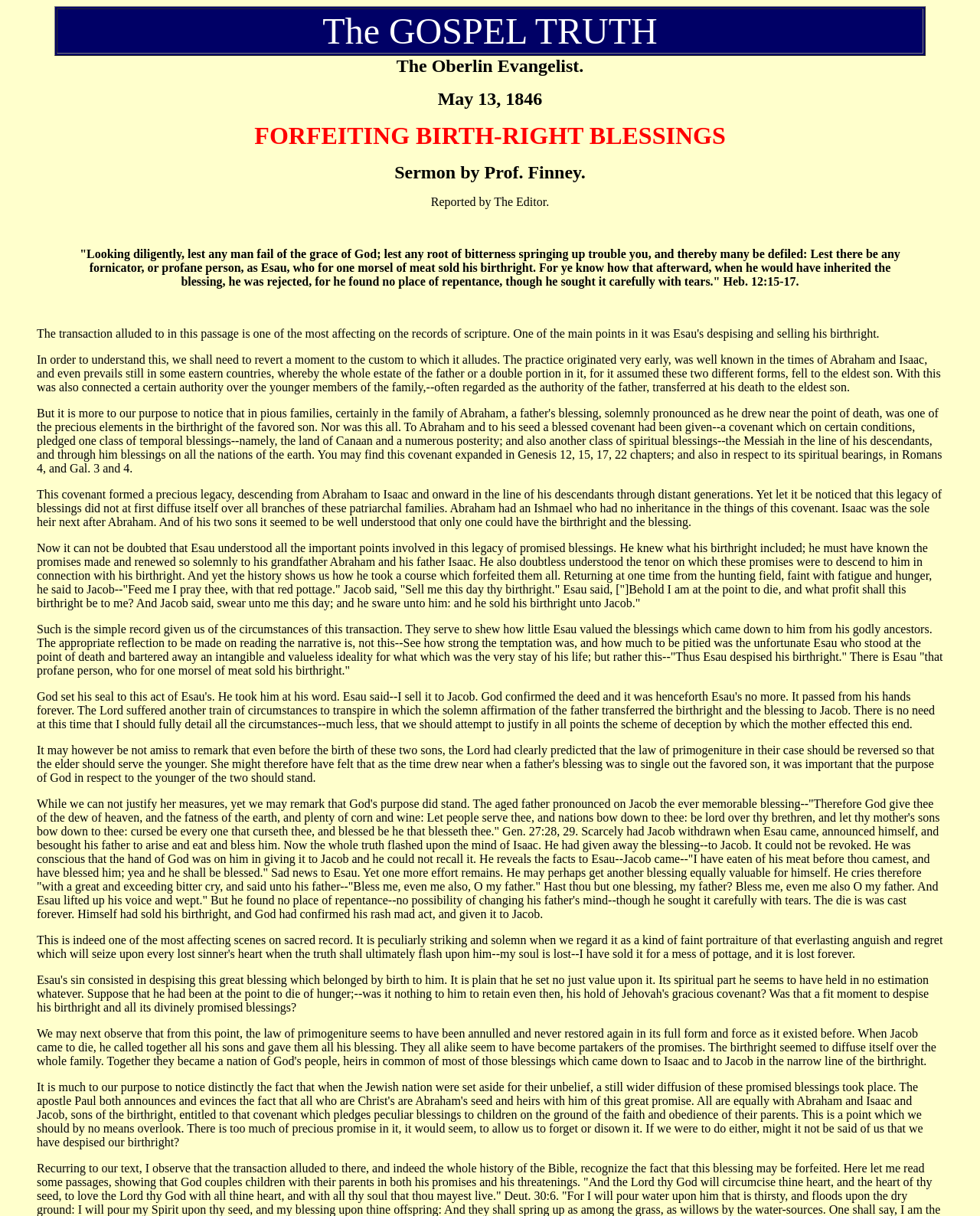Who is the author of the sermon?
Using the image as a reference, answer with just one word or a short phrase.

Prof. Finney